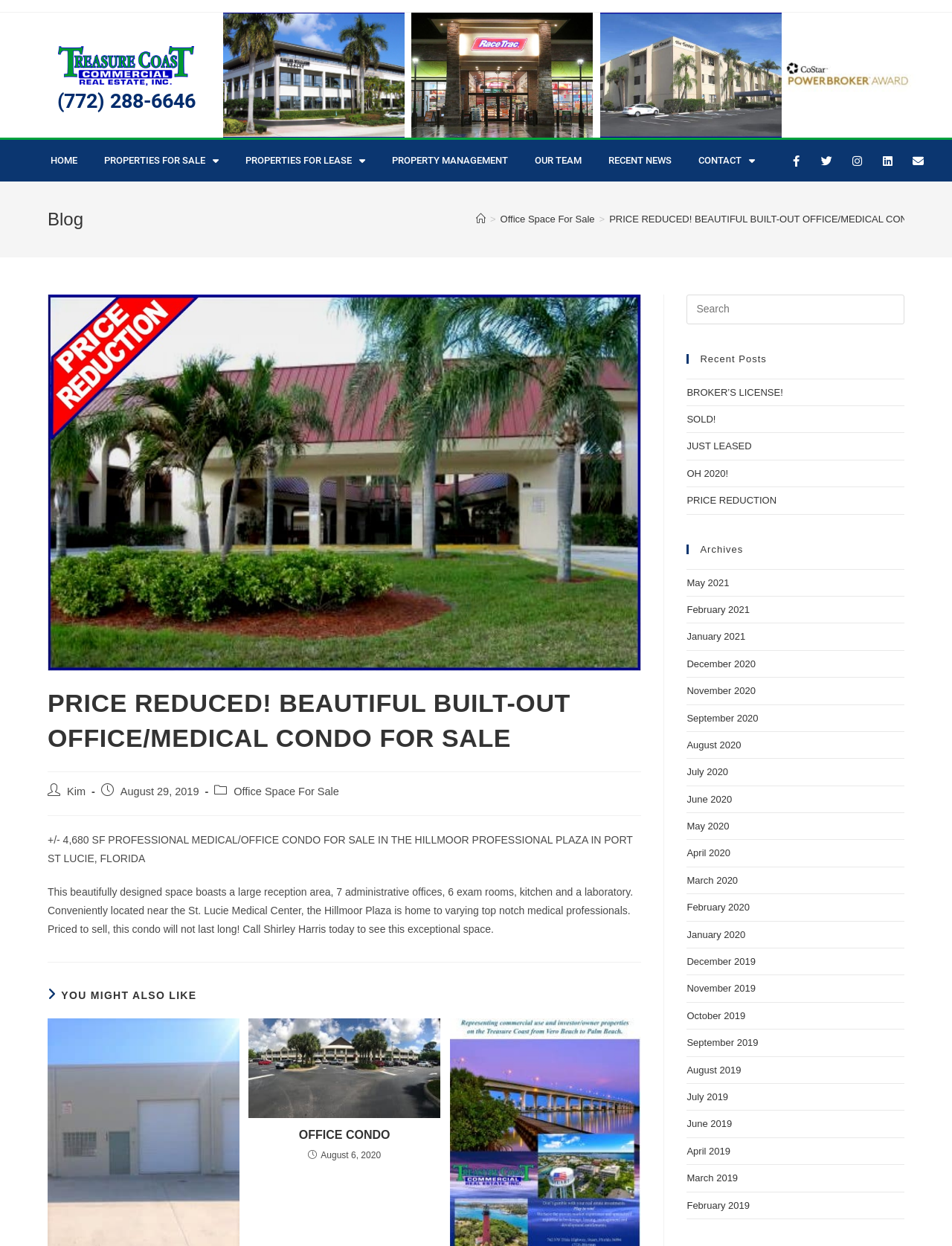Identify the bounding box coordinates for the element that needs to be clicked to fulfill this instruction: "View properties for sale". Provide the coordinates in the format of four float numbers between 0 and 1: [left, top, right, bottom].

[0.095, 0.112, 0.243, 0.146]